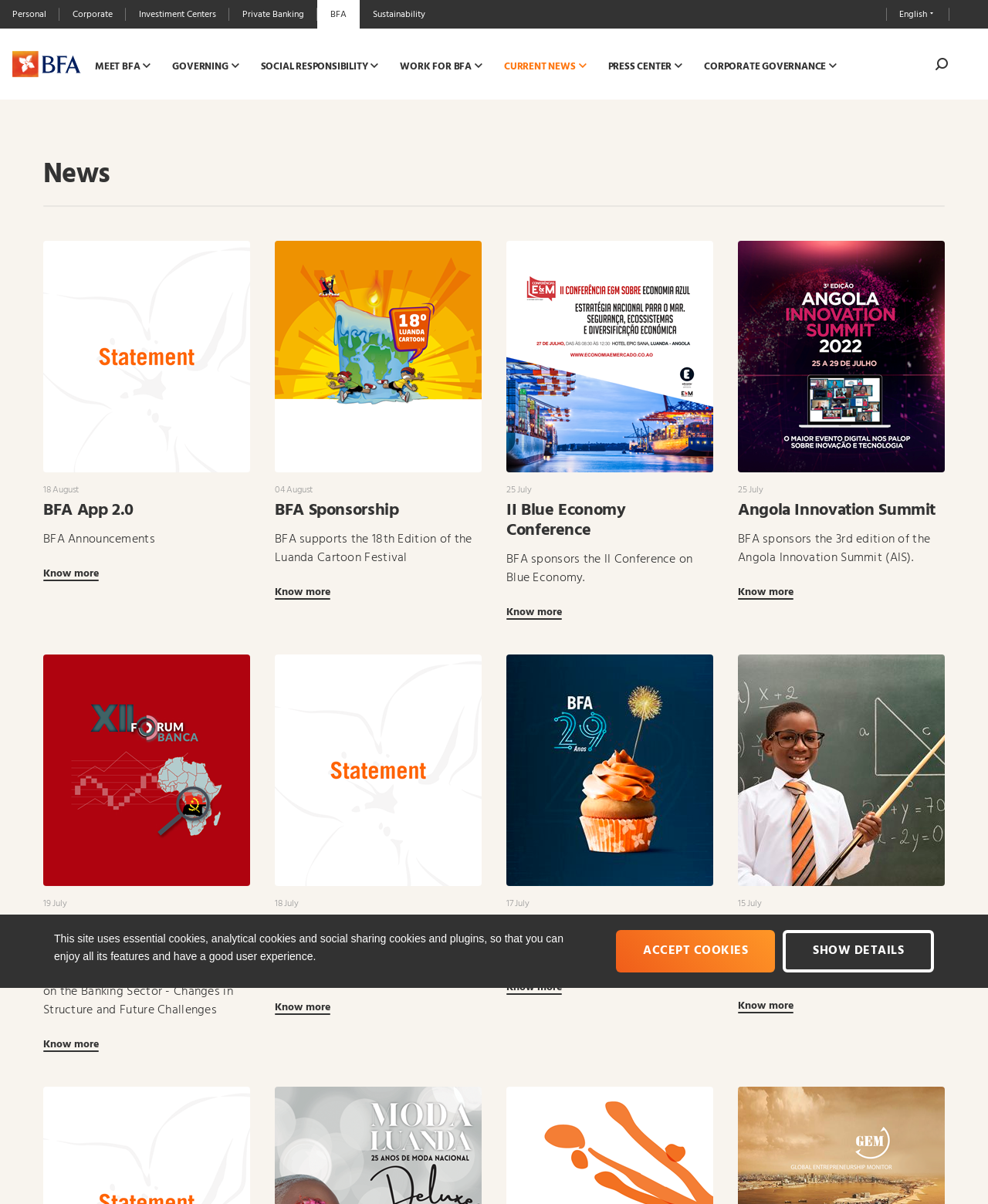Describe every aspect of the webpage comprehensively.

The webpage is a news website with a focus on BFA (Banco de Fomento Angola) news and announcements. At the top, there are six links to different sections: Personal, Corporate, Investment Centers, Private Banking, BFA, and Sustainability. To the right of these links, there is a language selection option with the text "English". 

Below the top navigation, there are seven links with icons, including "BFA" with an image, "MEET BFA", "GOVERNING", "SOCIAL RESPONSIBILITY", "WORK FOR BFA", "CURRENT NEWS", "PRESS CENTER", and "CORPORATE GOVERNANCE". 

On the right side of the page, there are two buttons with icons, likely for navigation or search functions. 

The main content of the page is divided into several sections. The first section has a heading "preview Category" and lists several news articles with headings, including "Press Center", "Cultural Calendar", "Agenda", "Sponsorship", "Events", and "Guide". 

The next section has a heading "News" and features four news articles with images, summaries, and "Know more" links. The articles are about BFA App 2.0, BFA Sponsorship of the Luanda Cartoon Festival, the II Blue Economy Conference, and the Angola Innovation Summit.

Below these news articles, there are four more news articles with images, summaries, and "Know more" links. The articles are about the 12th Edition of the Banking Forum, Unavailability of BFA services, BFA 29th Anniversary, and BFA Solidarity Finalists 2022.

At the bottom of the page, there is a notice about the use of cookies on the website, with options to "ACCEPT COOKIES" or "SHOW DETAILS".